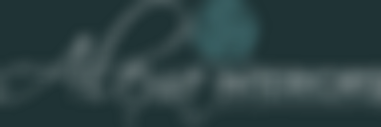Provide a comprehensive description of the image.

The image features the logo of "Alexa Interiors," showcasing a blend of elegant typography with design elements that convey sophistication in the field of interior design. The logo prominently displays the name "Alexa" in a stylish, flowing script, accompanied by the word "INTERIORS" in a more structured font, signifying a balance of creativity and professionalism. The color scheme leans towards serene tones, contributing to an inviting and aesthetically pleasing representation of the brand. This logo encapsulates the company's commitment to providing comprehensive residential interior design services that are tailored to meet the unique needs of each client, enhancing the beauty and functionality of any space.